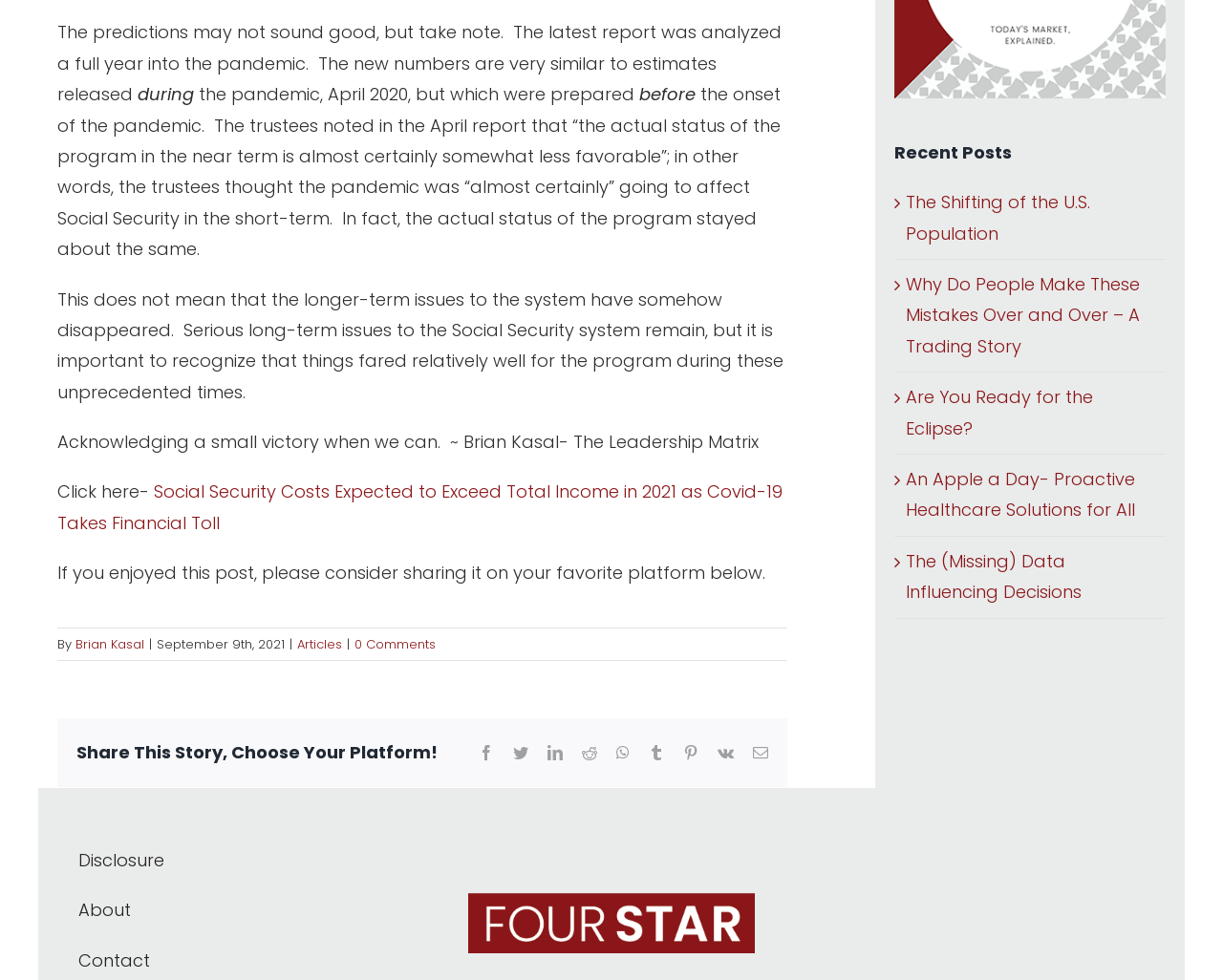What is the date of the article?
Using the visual information, respond with a single word or phrase.

September 9th, 2021